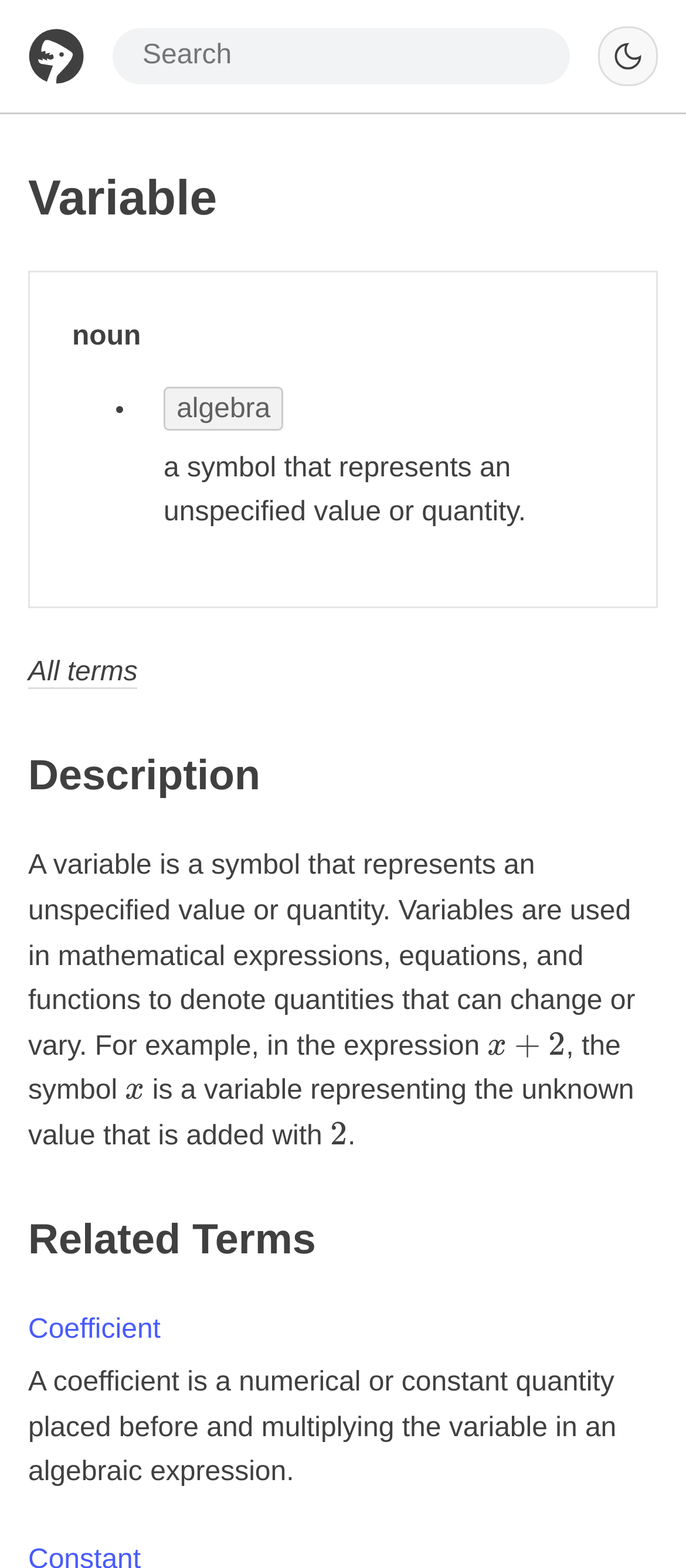Please answer the following question using a single word or phrase: 
What is the purpose of variables in mathematical expressions?

To denote quantities that can change or vary